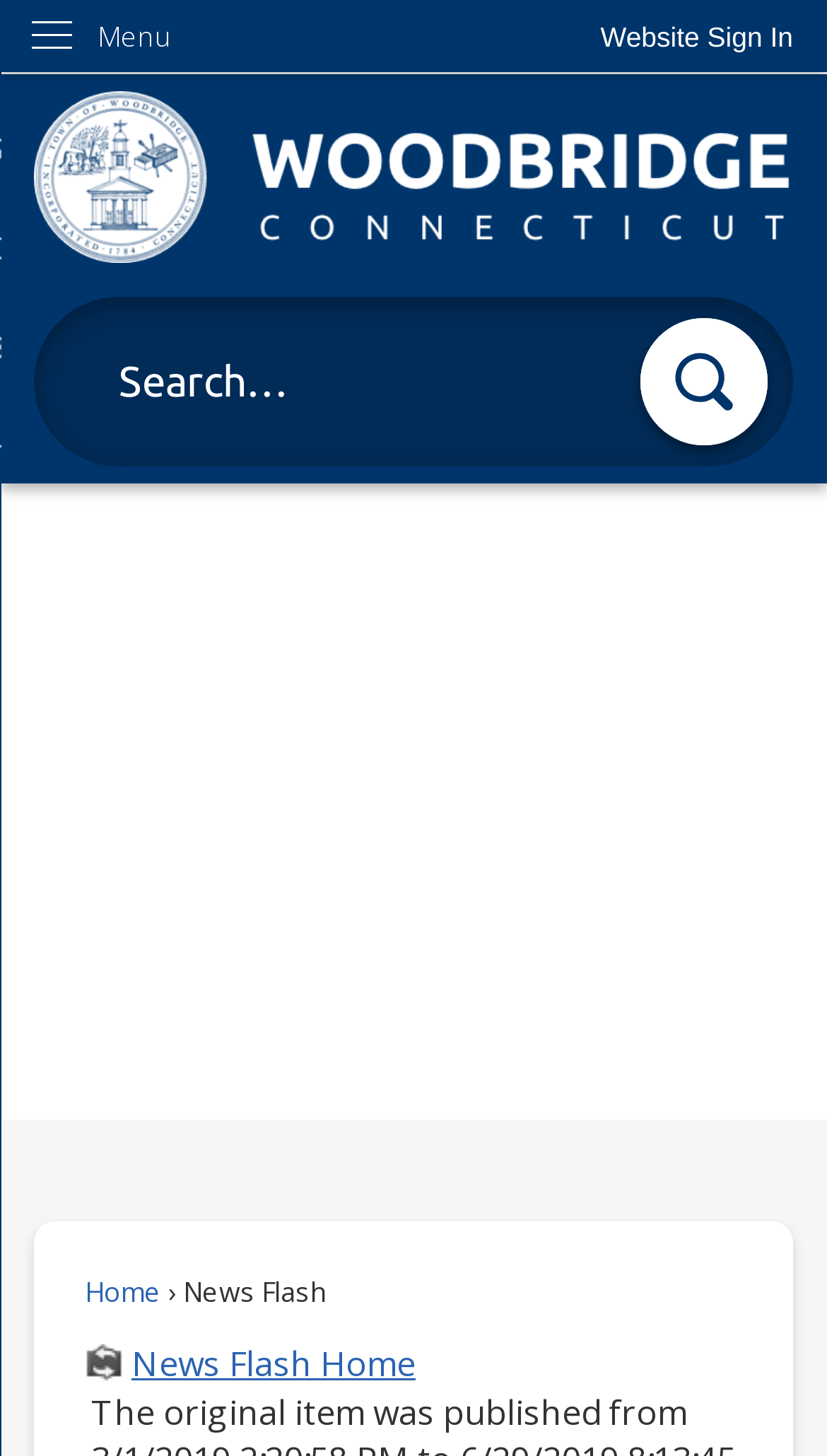What is the orientation of the menu?
Please answer the question with as much detail and depth as you can.

The menu is a dropdown menu with a vertical orientation, as indicated by its bounding box coordinates and the presence of a 'Menu' static text element. This suggests that the menu items are stacked vertically when the menu is expanded.